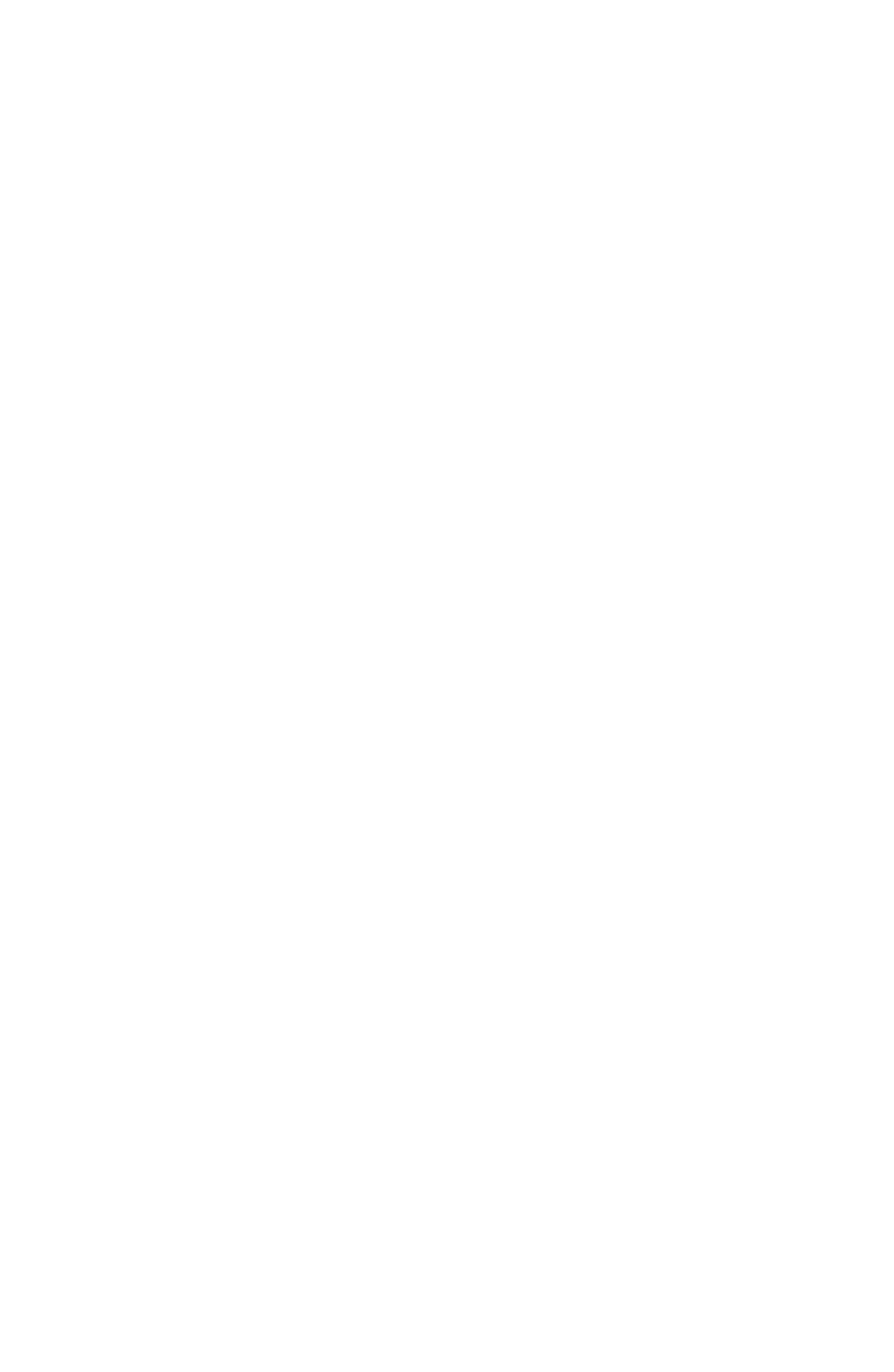Specify the bounding box coordinates of the element's area that should be clicked to execute the given instruction: "View September 2022". The coordinates should be four float numbers between 0 and 1, i.e., [left, top, right, bottom].

[0.076, 0.48, 0.332, 0.505]